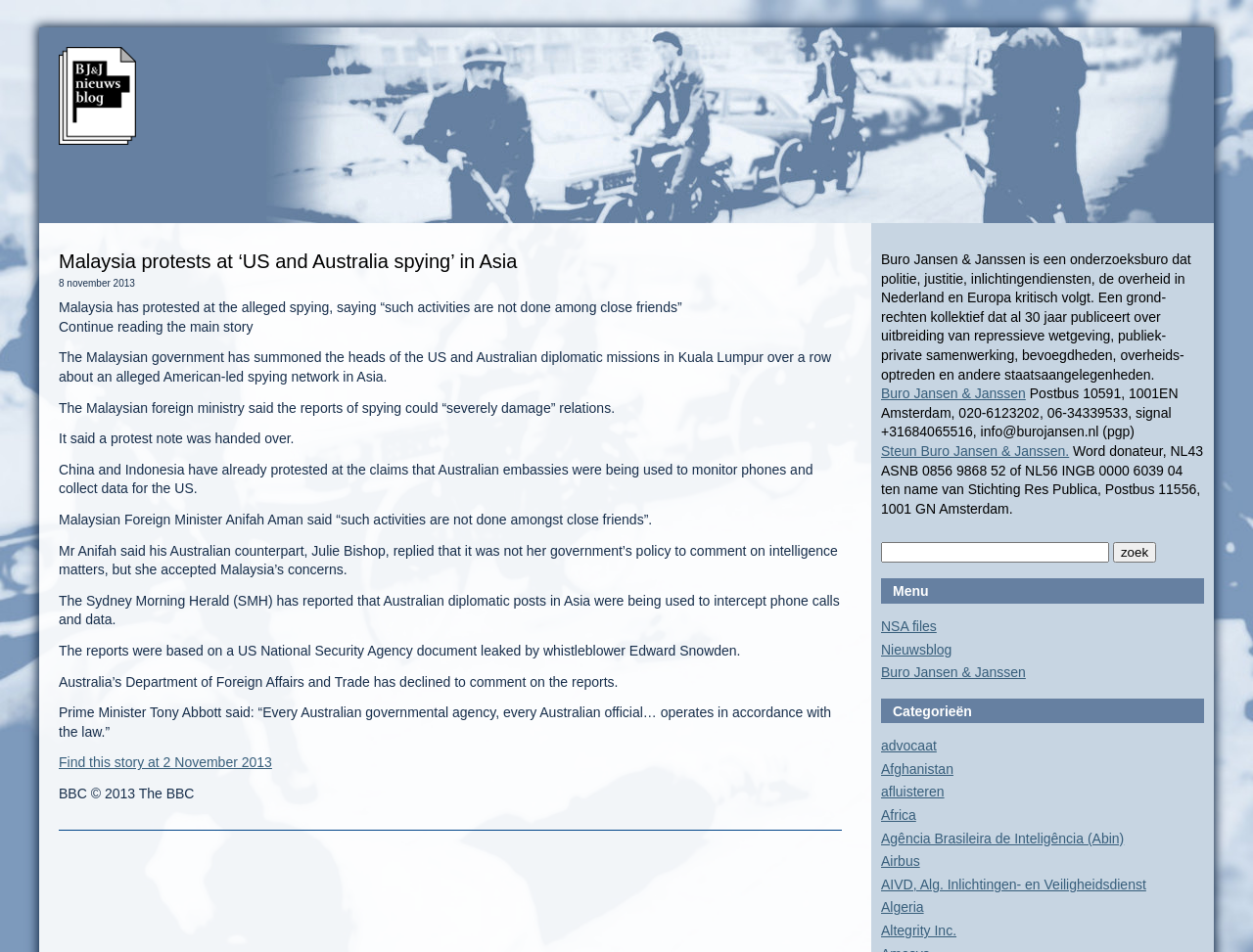What is the category of the news article?
Your answer should be a single word or phrase derived from the screenshot.

Nieuwsblog